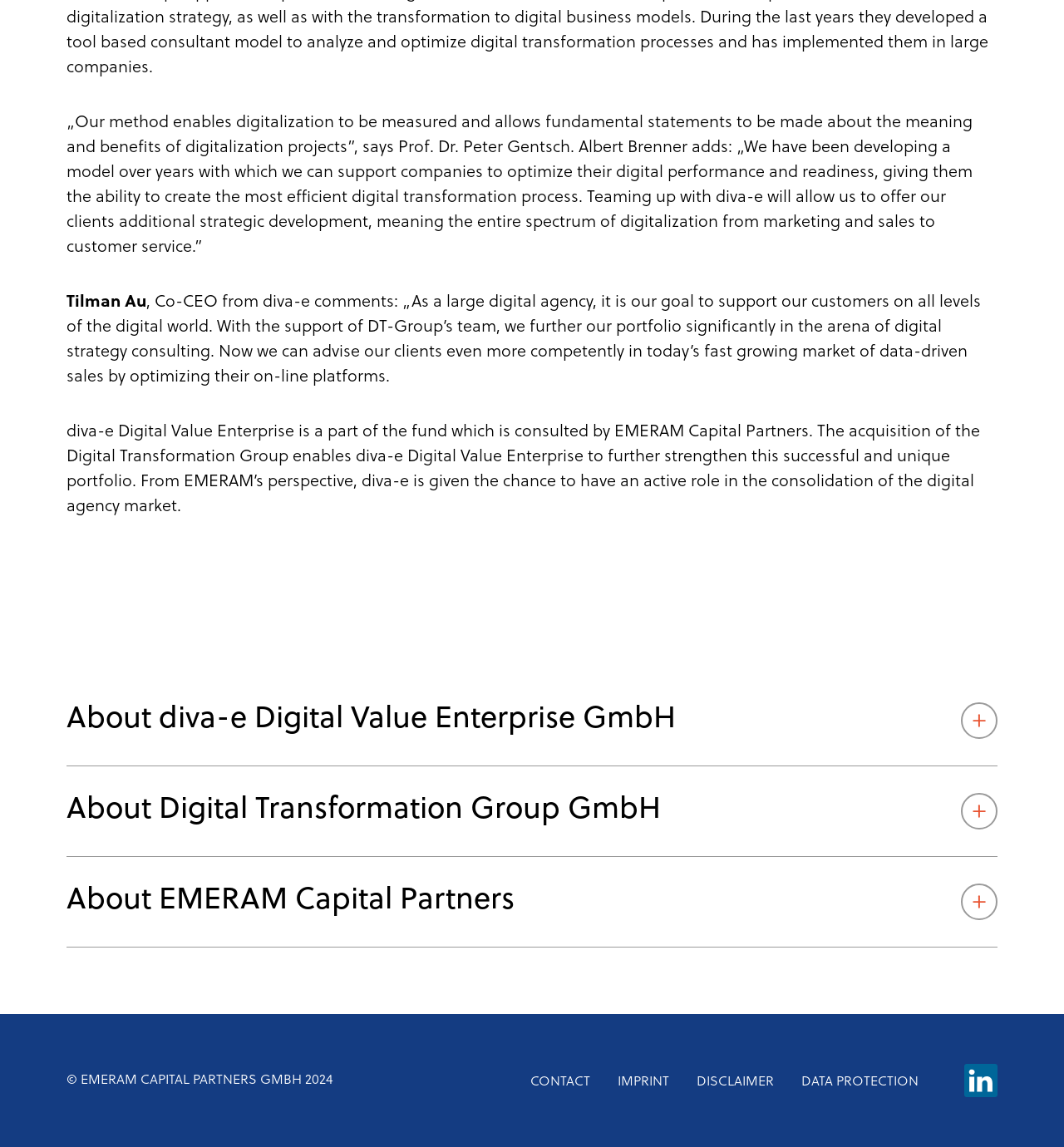Answer the question in a single word or phrase:
What is the name of the company that acquired Digital Transformation Group GmbH?

diva-e Digital Value Enterprise